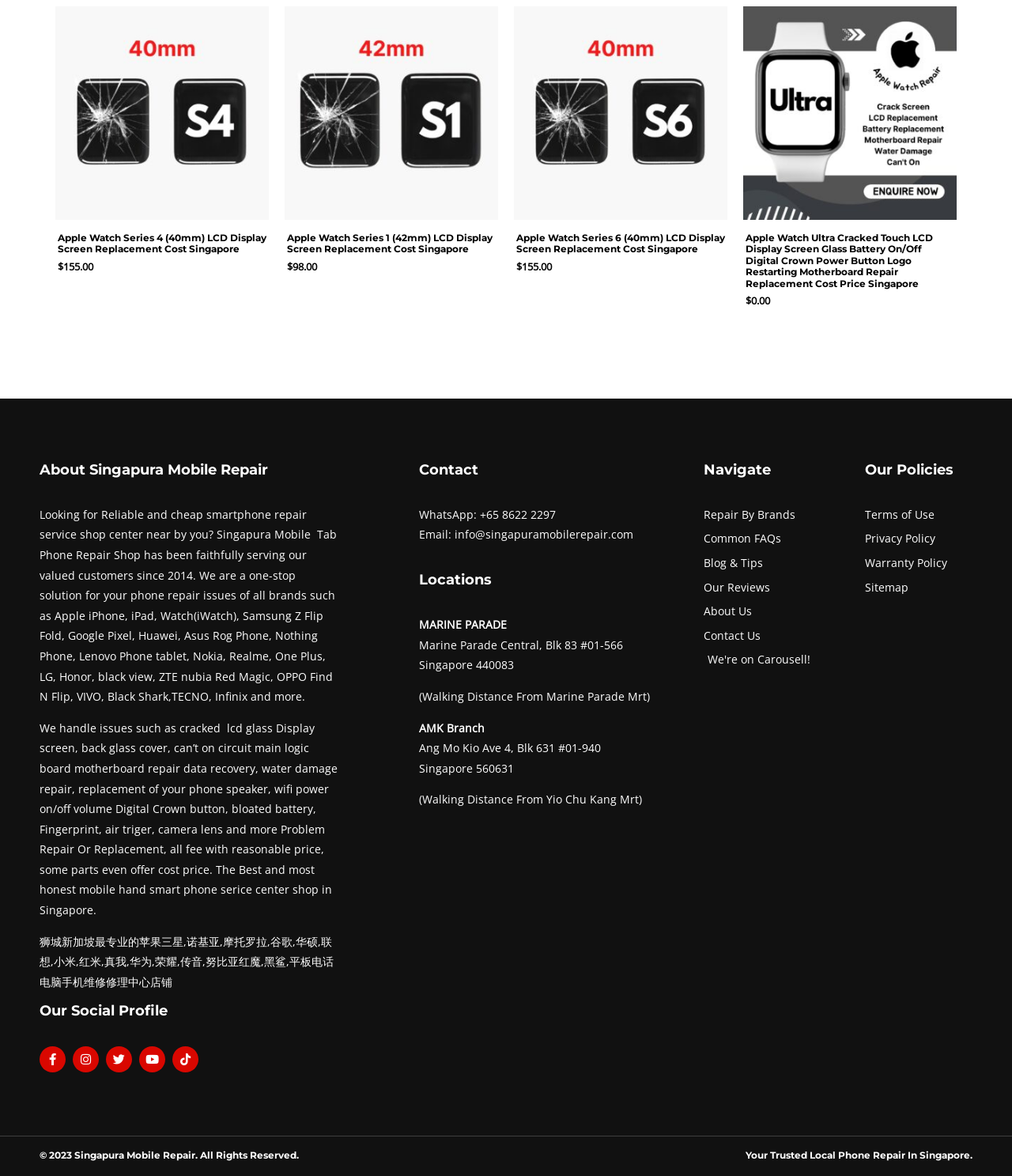Please identify the bounding box coordinates of the region to click in order to complete the given instruction: "Click on Apple Watch Series 4 (40mm) LCD Display Screen Replacement Cost Singapore product page". The coordinates should be four float numbers between 0 and 1, i.e., [left, top, right, bottom].

[0.055, 0.006, 0.266, 0.187]